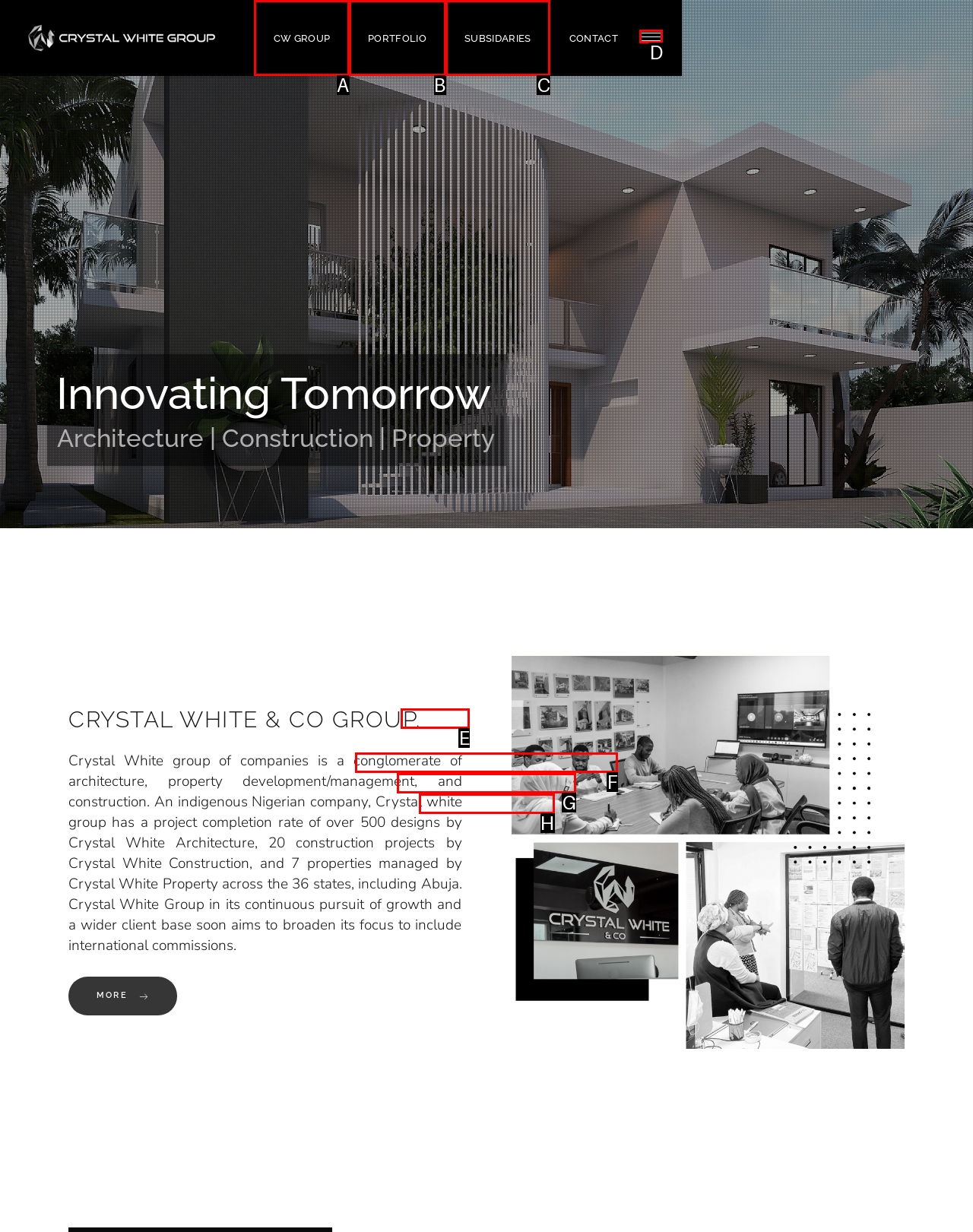Find the option that aligns with: CW Group
Provide the letter of the corresponding option.

A